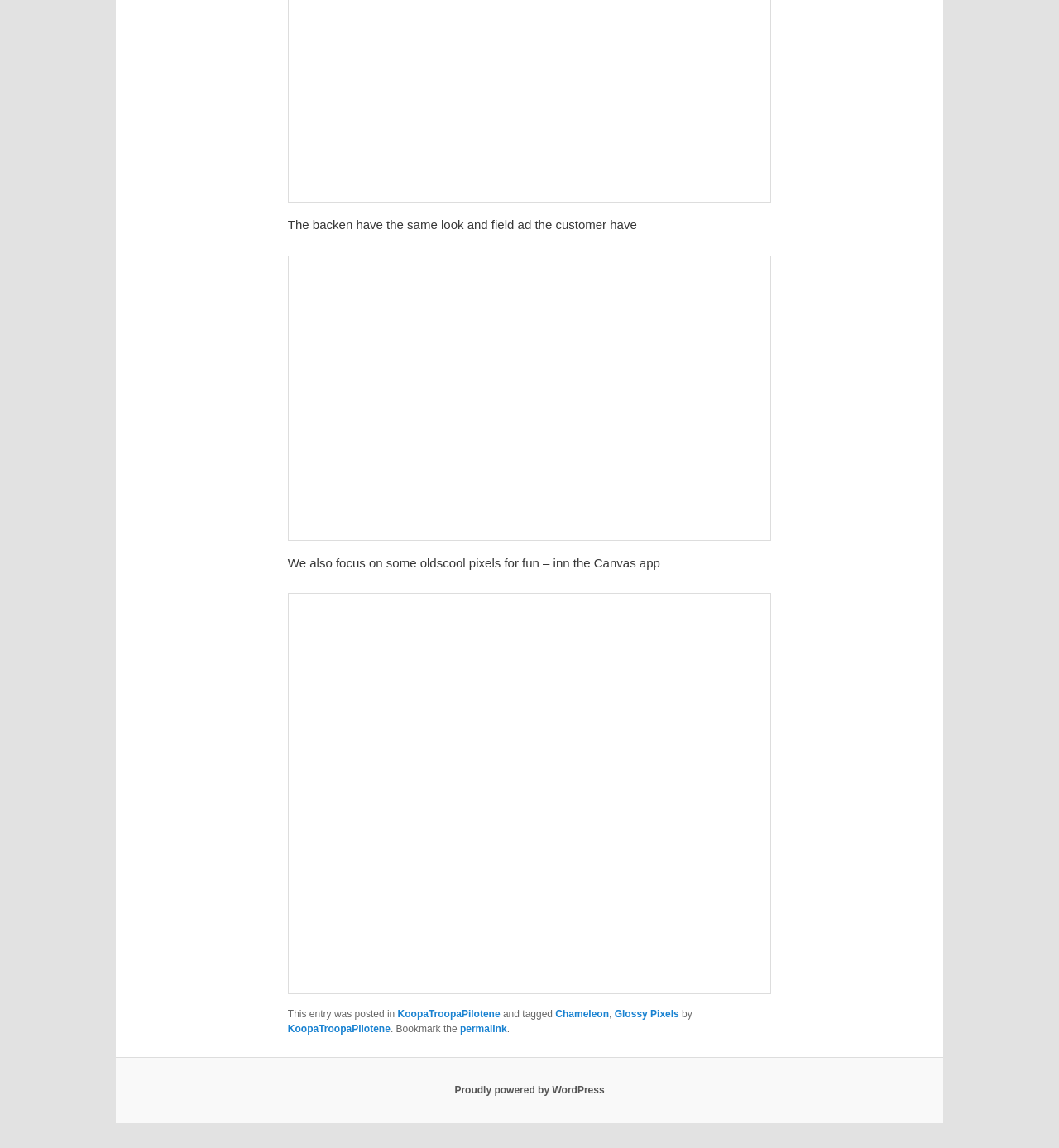What is the name of the author of the blog post? Based on the screenshot, please respond with a single word or phrase.

KoopaTroopaPilotene